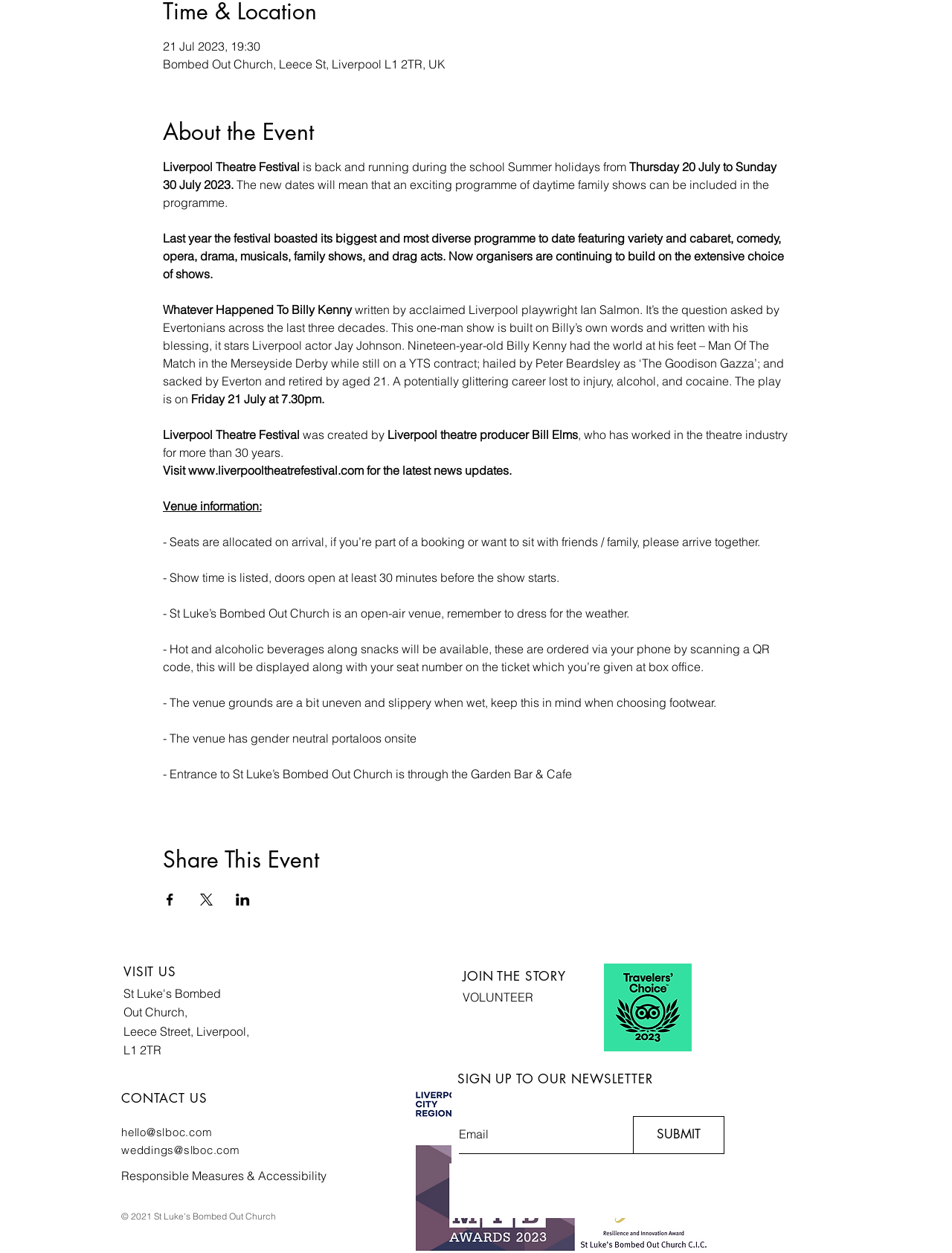Given the webpage screenshot, identify the bounding box of the UI element that matches this description: "CONTACT US".

[0.127, 0.87, 0.218, 0.883]